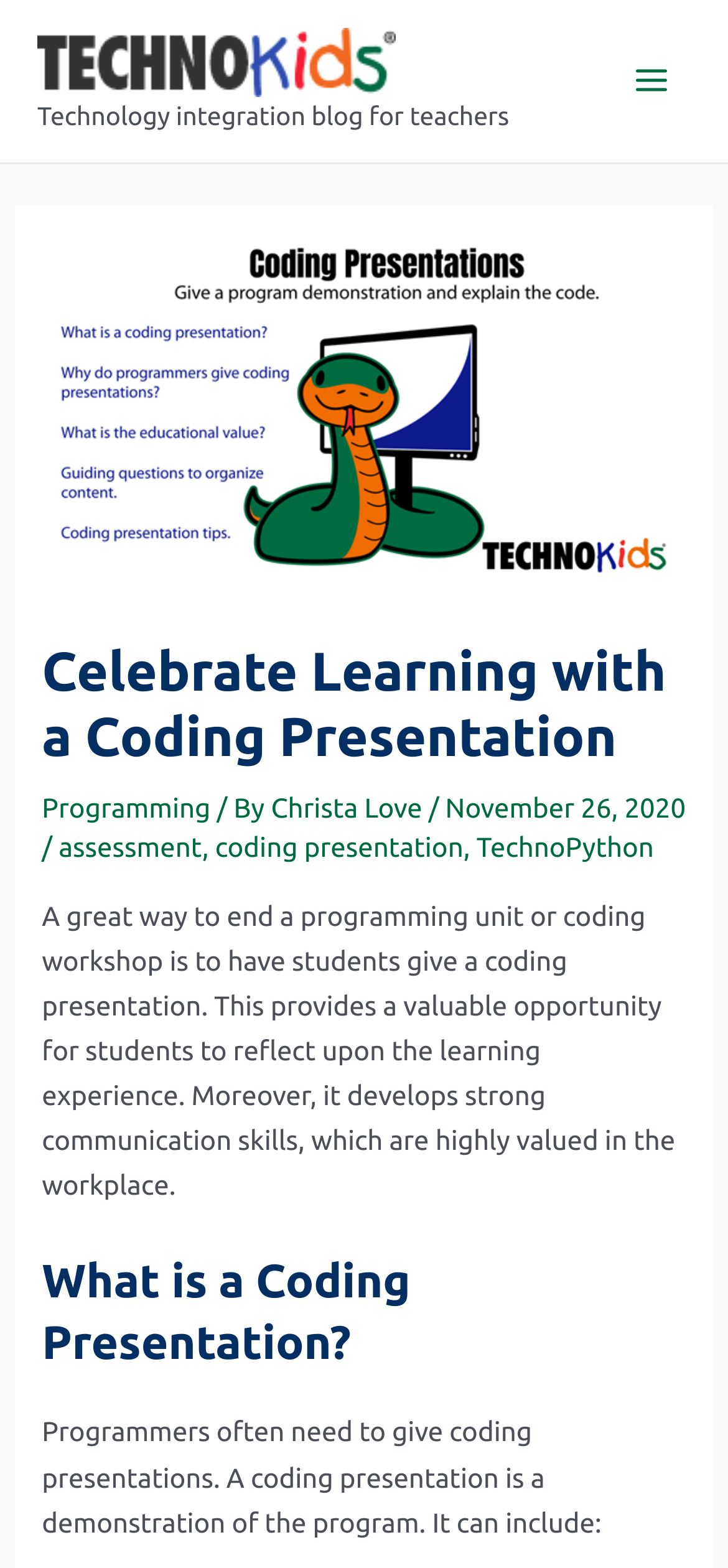Give a one-word or short phrase answer to this question: 
What is included in a coding presentation?

Demonstration of the program